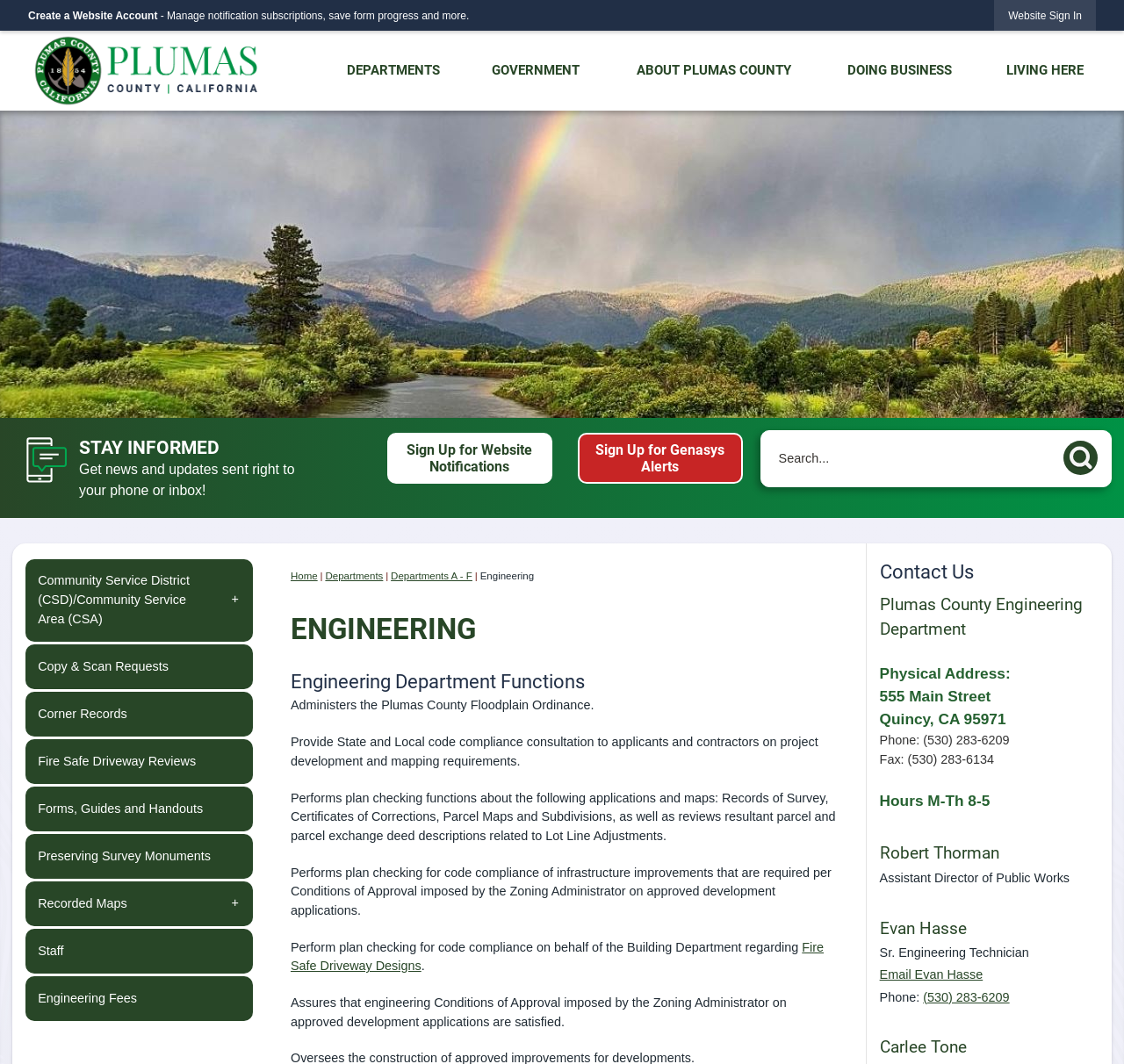Respond with a single word or phrase:
Who is the Assistant Director of Public Works?

Robert Thorman